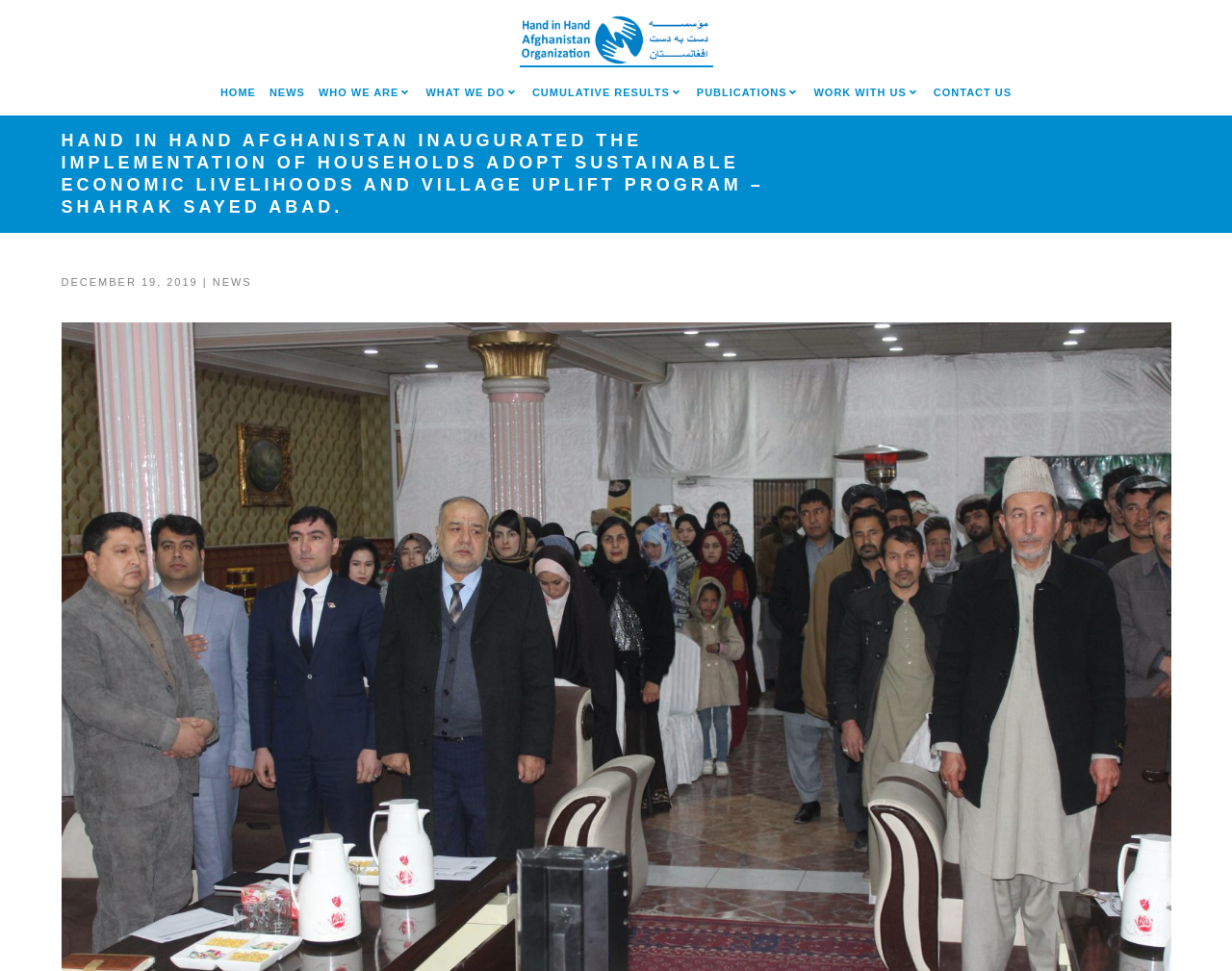Using the information in the image, give a detailed answer to the following question: What is the date of the news article?

The date of the news article can be found below the main heading, where it is written as 'DECEMBER 19, 2019'.